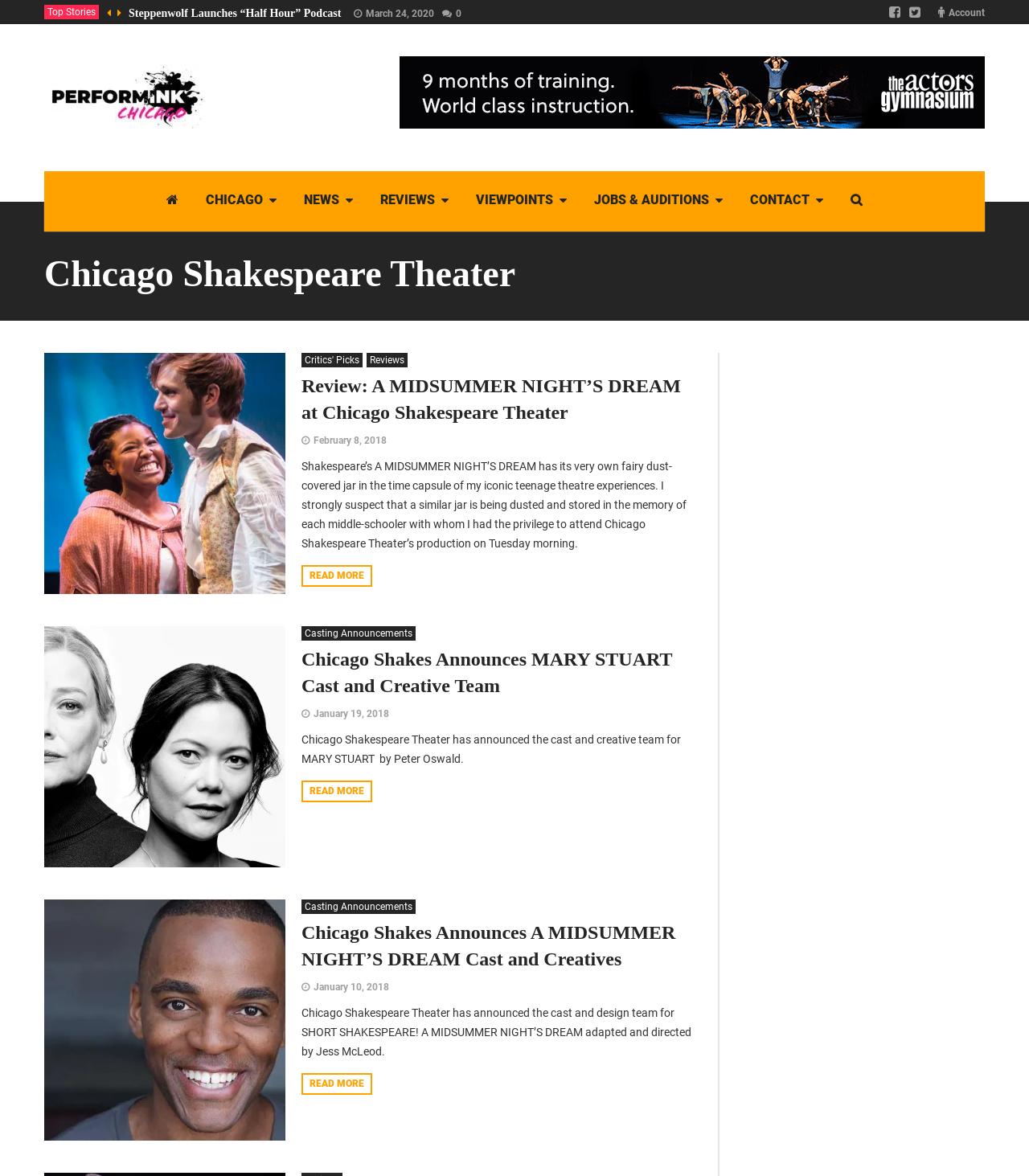Detail the various sections and features of the webpage.

The webpage is an archive page of the Chicago Shakespeare Theater, displaying a list of news articles and reviews. At the top, there is a navigation menu with links to "Top Stories", social media icons, and a search icon. Below the navigation menu, there is a heading that reads "Steppenwolf Launches “Half Hour” Podcast".

The main content of the page is divided into three columns. The left column contains a list of links to news articles and reviews, including "Actors", "Chicago Shakespeare Theater", and "Review: A MIDSUMMER NIGHT’S DREAM at Chicago Shakespeare Theater". Each link has a corresponding image.

The middle column contains a series of news articles and reviews, each with a heading, a brief summary, and a "READ MORE" link. The articles are arranged in a vertical list, with the most recent article at the top. The articles include "Review: A MIDSUMMER NIGHT’S DREAM at Chicago Shakespeare Theater", "Chicago Shakes Announces MARY STUART Cast and Creative Team", and "Chicago Shakes Announces A MIDSUMMER NIGHT’S DREAM Cast and Creatives". Each article has a corresponding image and a date stamp.

The right column contains a list of links to categories, including "Critics' Picks", "Reviews", "Casting Announcements", and "VIEWPOINTS". There is also a link to "CONTACT" and a social media icon.

At the bottom of the page, there is a pagination menu with links to previous and next pages.